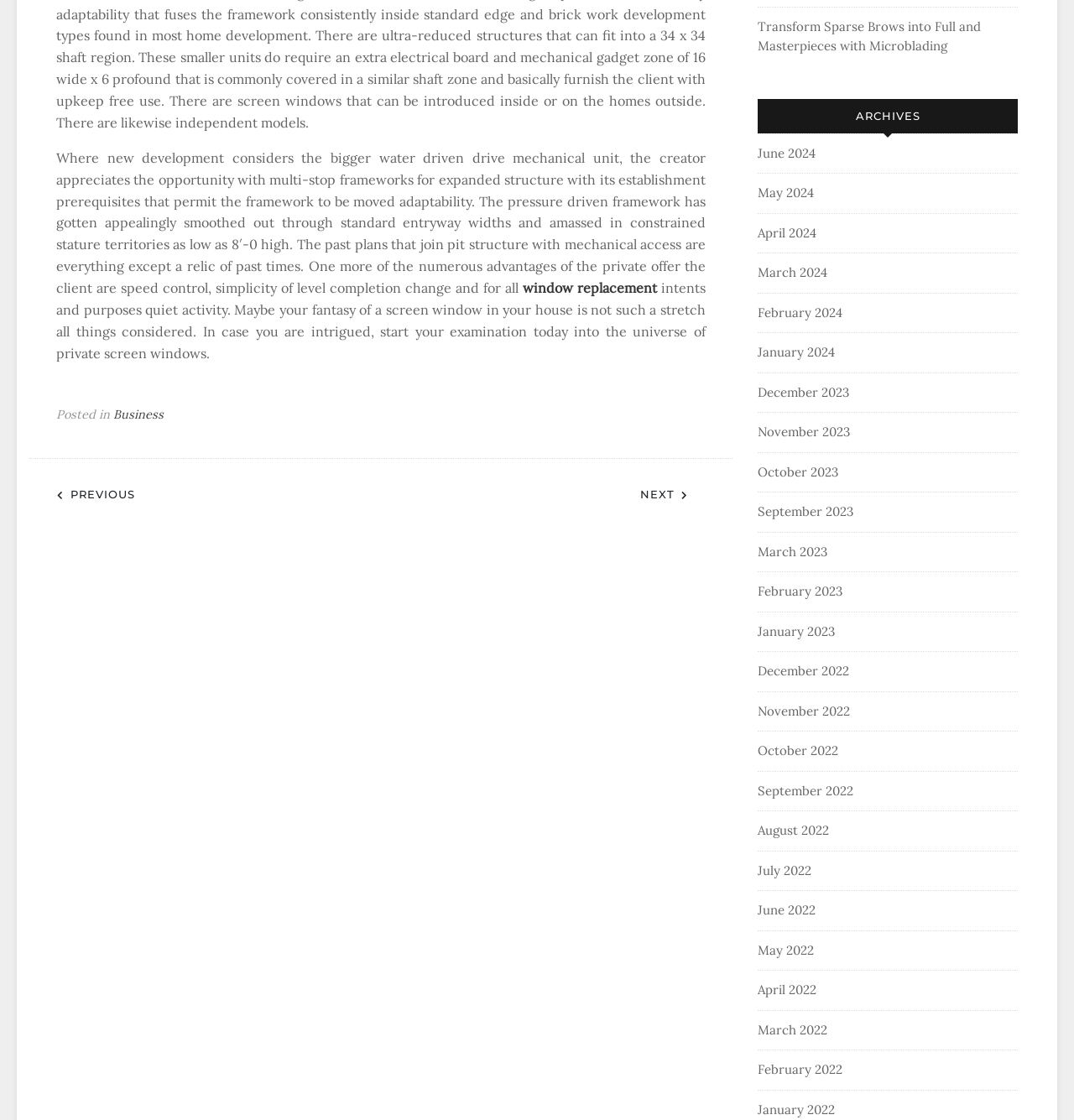Given the following UI element description: "Previous", find the bounding box coordinates in the webpage screenshot.

[0.052, 0.433, 0.142, 0.448]